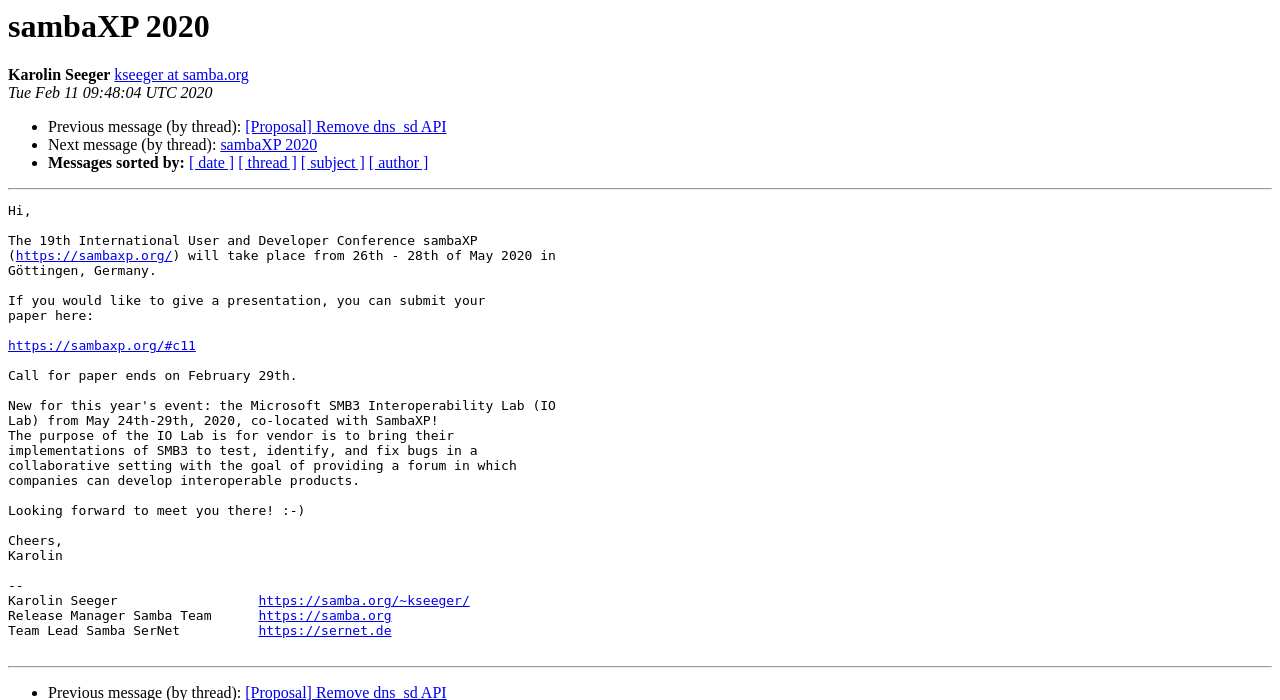Who is the author of the message?
Answer the question with a single word or phrase derived from the image.

Karolin Seeger